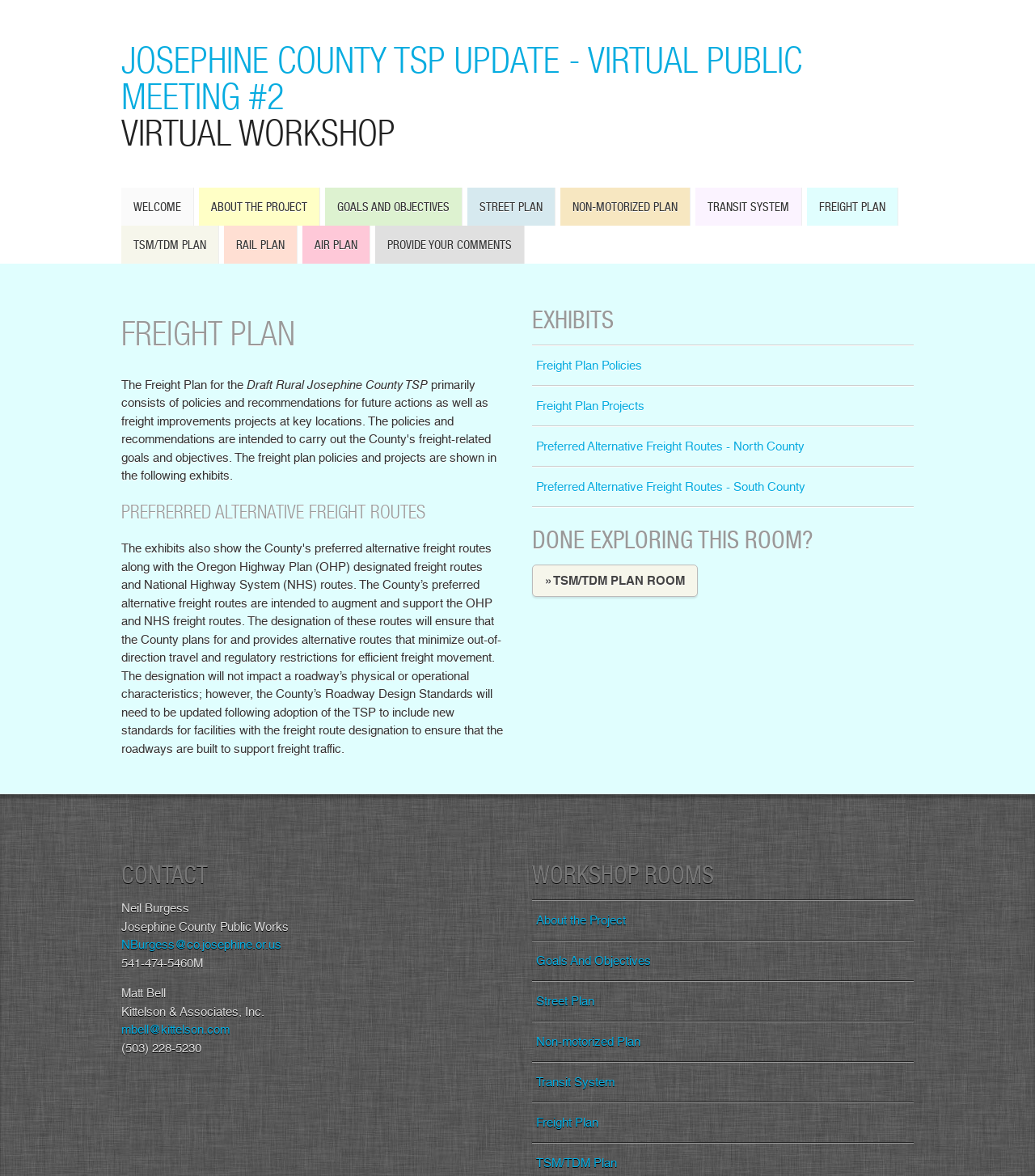Find the bounding box coordinates of the clickable area that will achieve the following instruction: "Go to the 'TSM/TDM PLAN ROOM'".

[0.514, 0.48, 0.674, 0.508]